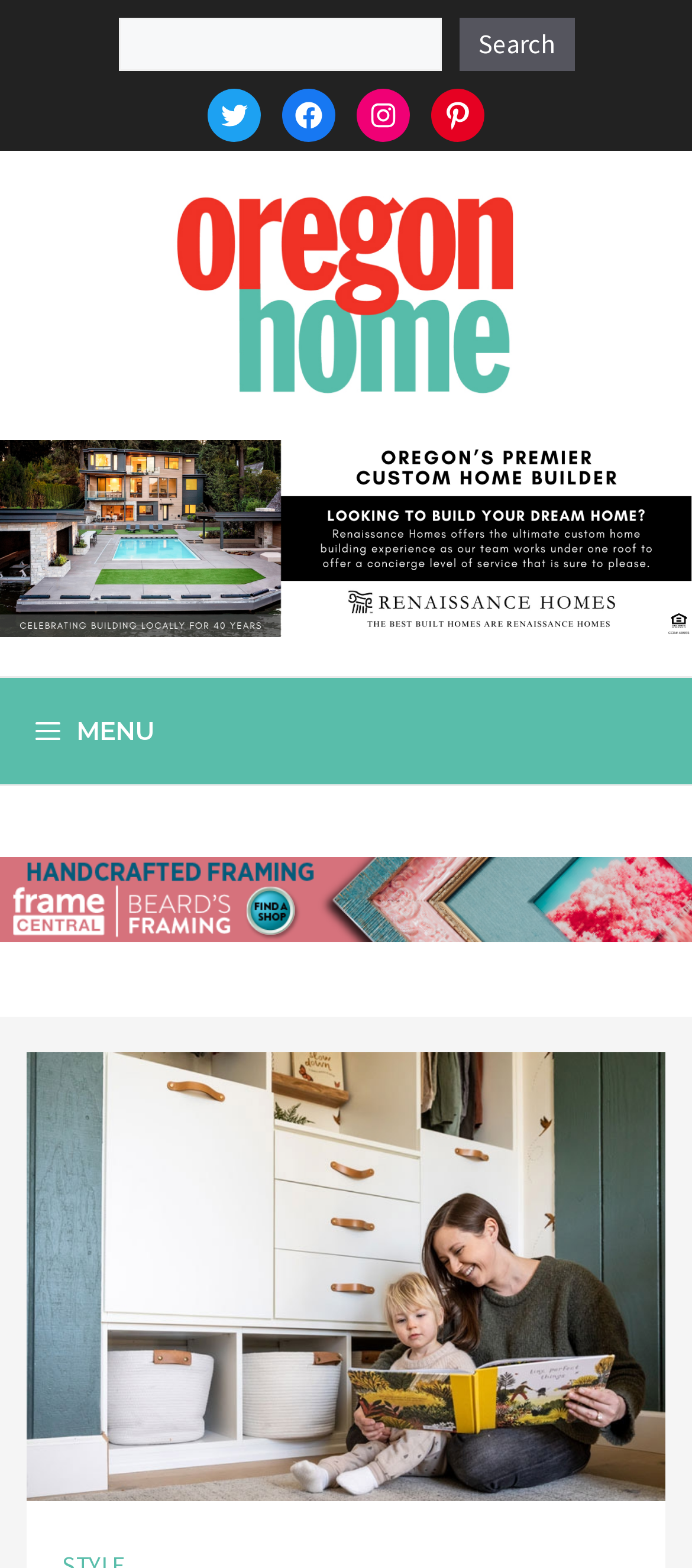Respond to the question below with a single word or phrase:
Is the search box available on the webpage?

Yes